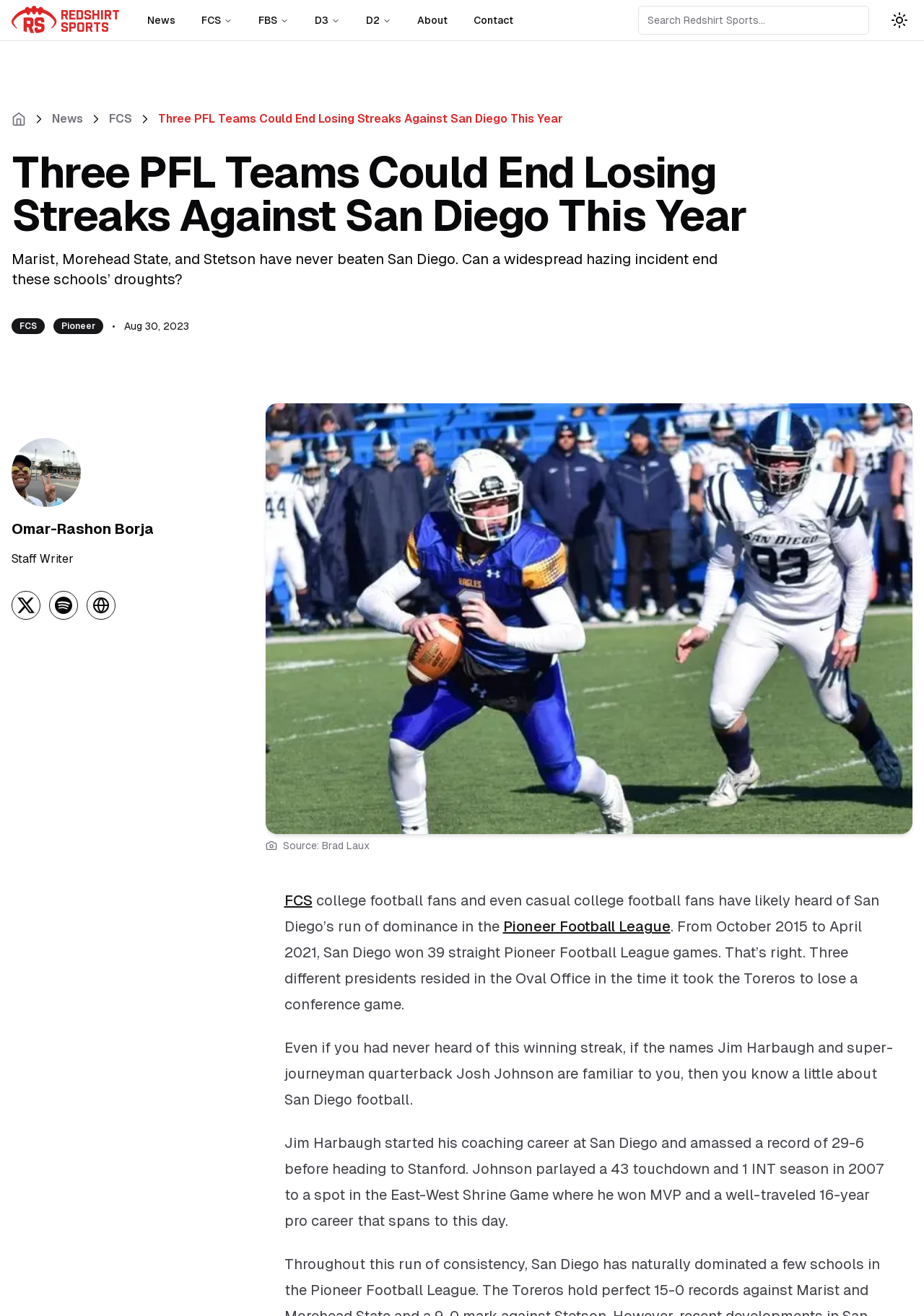Given the element description, predict the bounding box coordinates in the format (top-left x, top-left y, bottom-right x, bottom-right y), using floating point numbers between 0 and 1: name="q" placeholder="Search Redshirt Sports..."

[0.691, 0.004, 0.941, 0.026]